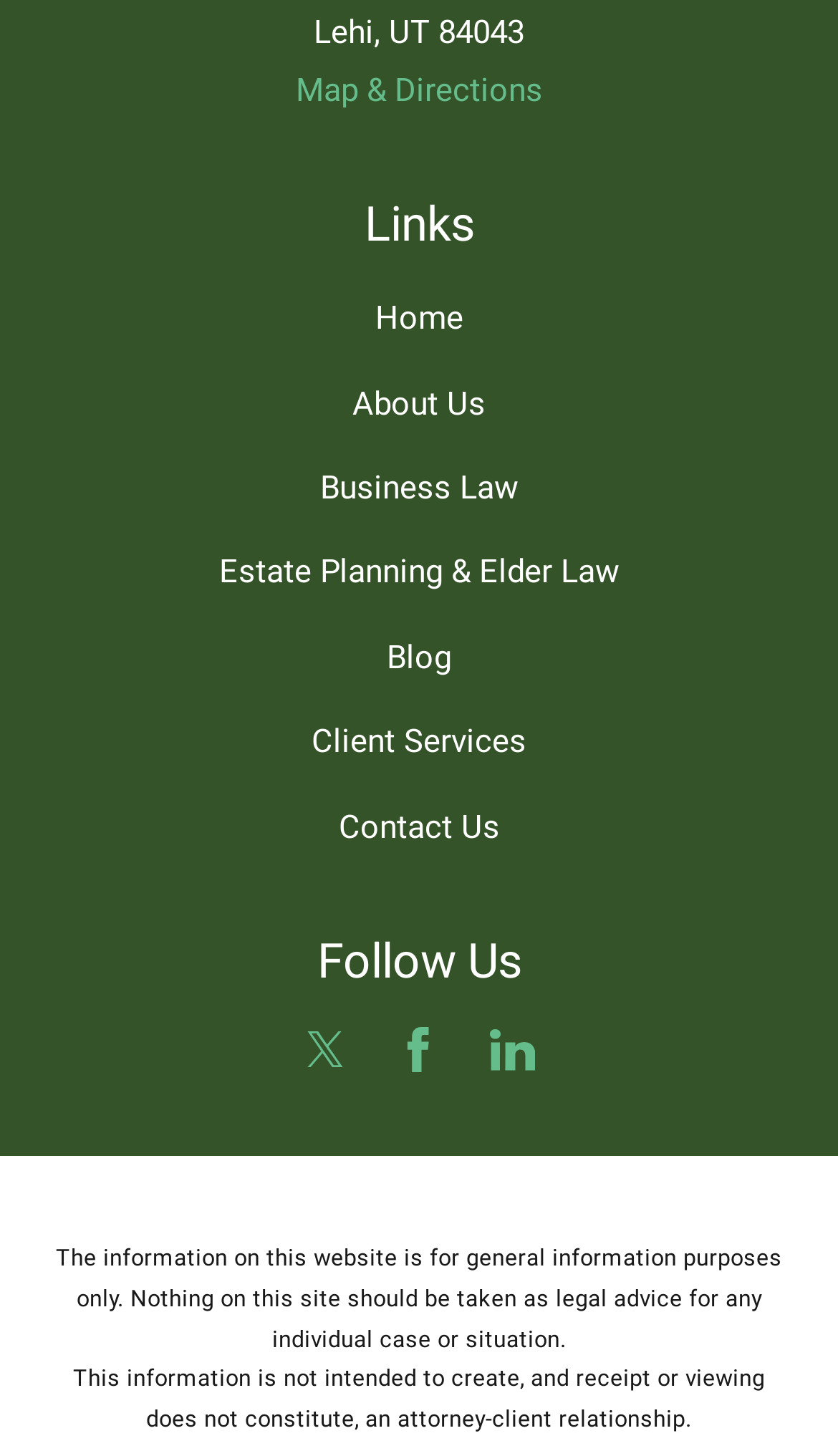Determine the bounding box coordinates of the region to click in order to accomplish the following instruction: "Go to home page". Provide the coordinates as four float numbers between 0 and 1, specifically [left, top, right, bottom].

[0.447, 0.205, 0.553, 0.232]